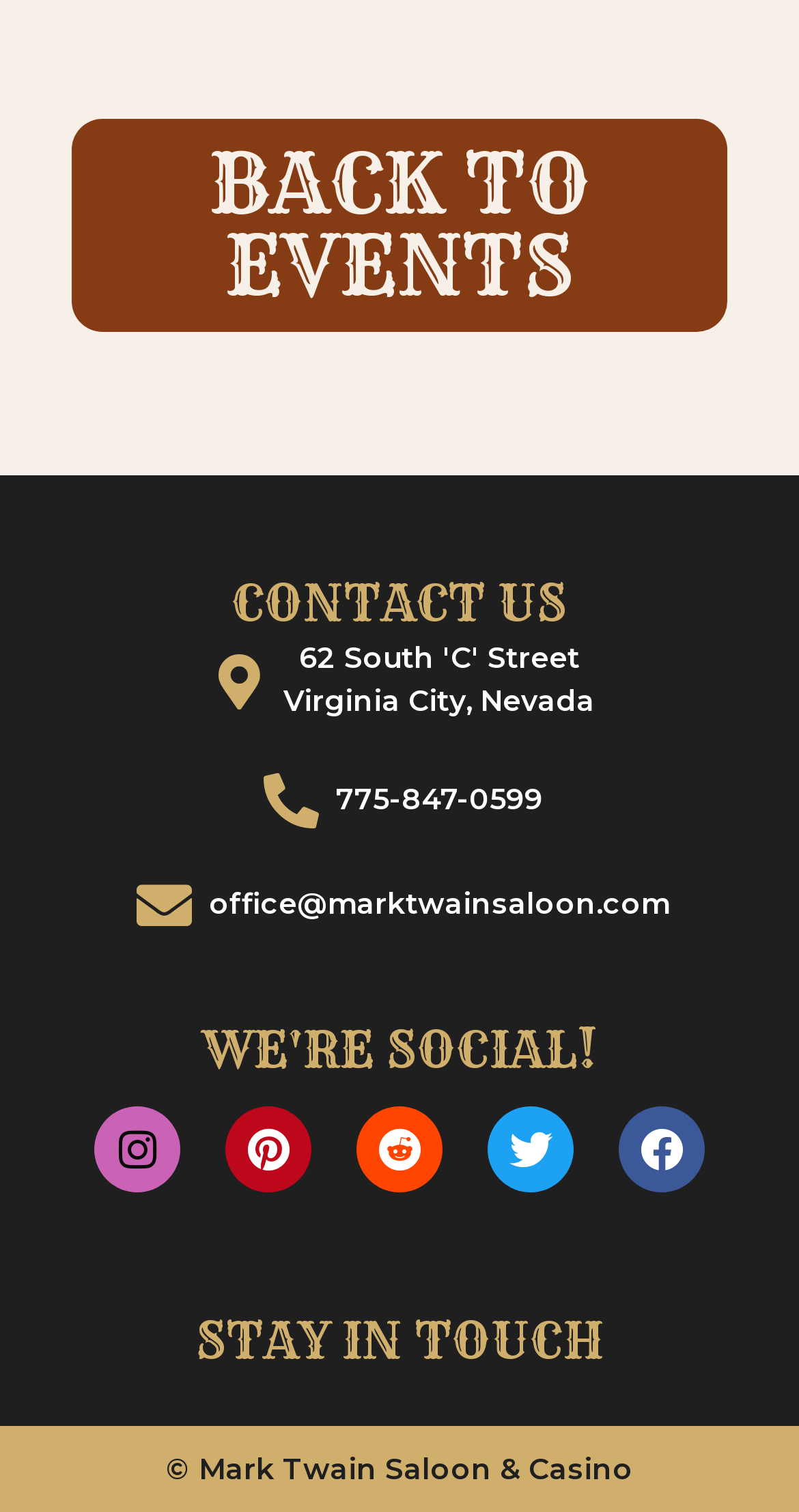Pinpoint the bounding box coordinates of the element that must be clicked to accomplish the following instruction: "call us". The coordinates should be in the format of four float numbers between 0 and 1, i.e., [left, top, right, bottom].

[0.077, 0.511, 0.923, 0.547]